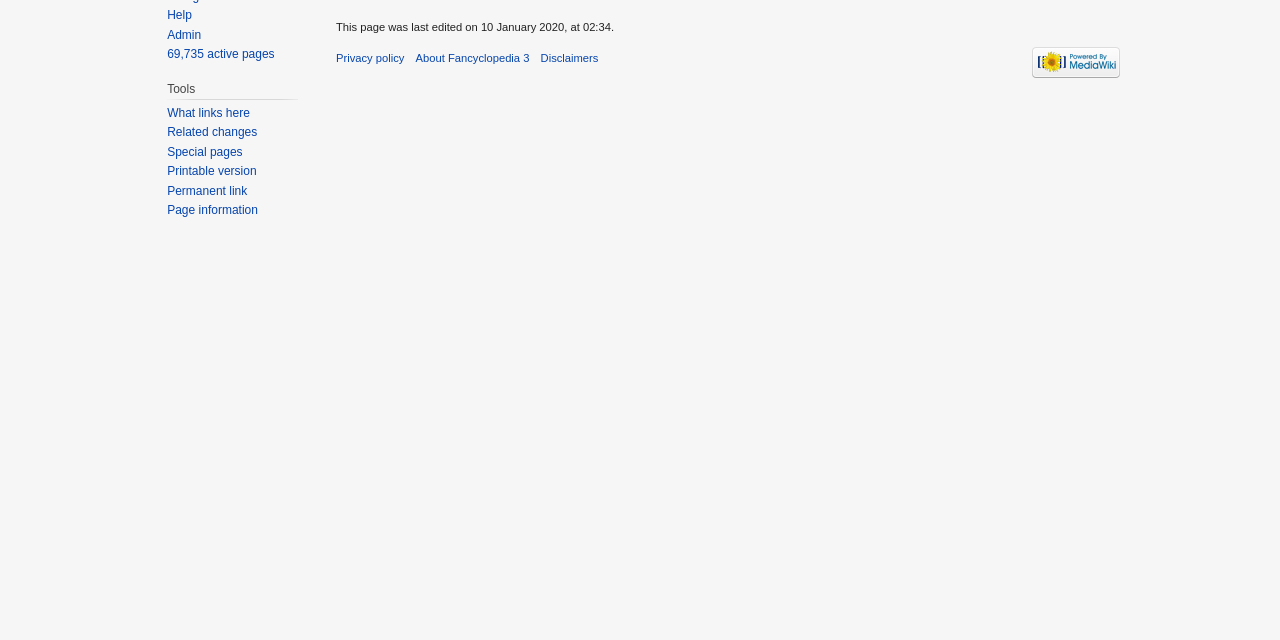Bounding box coordinates should be in the format (top-left x, top-left y, bottom-right x, bottom-right y) and all values should be floating point numbers between 0 and 1. Determine the bounding box coordinate for the UI element described as: Page information

[0.131, 0.317, 0.202, 0.339]